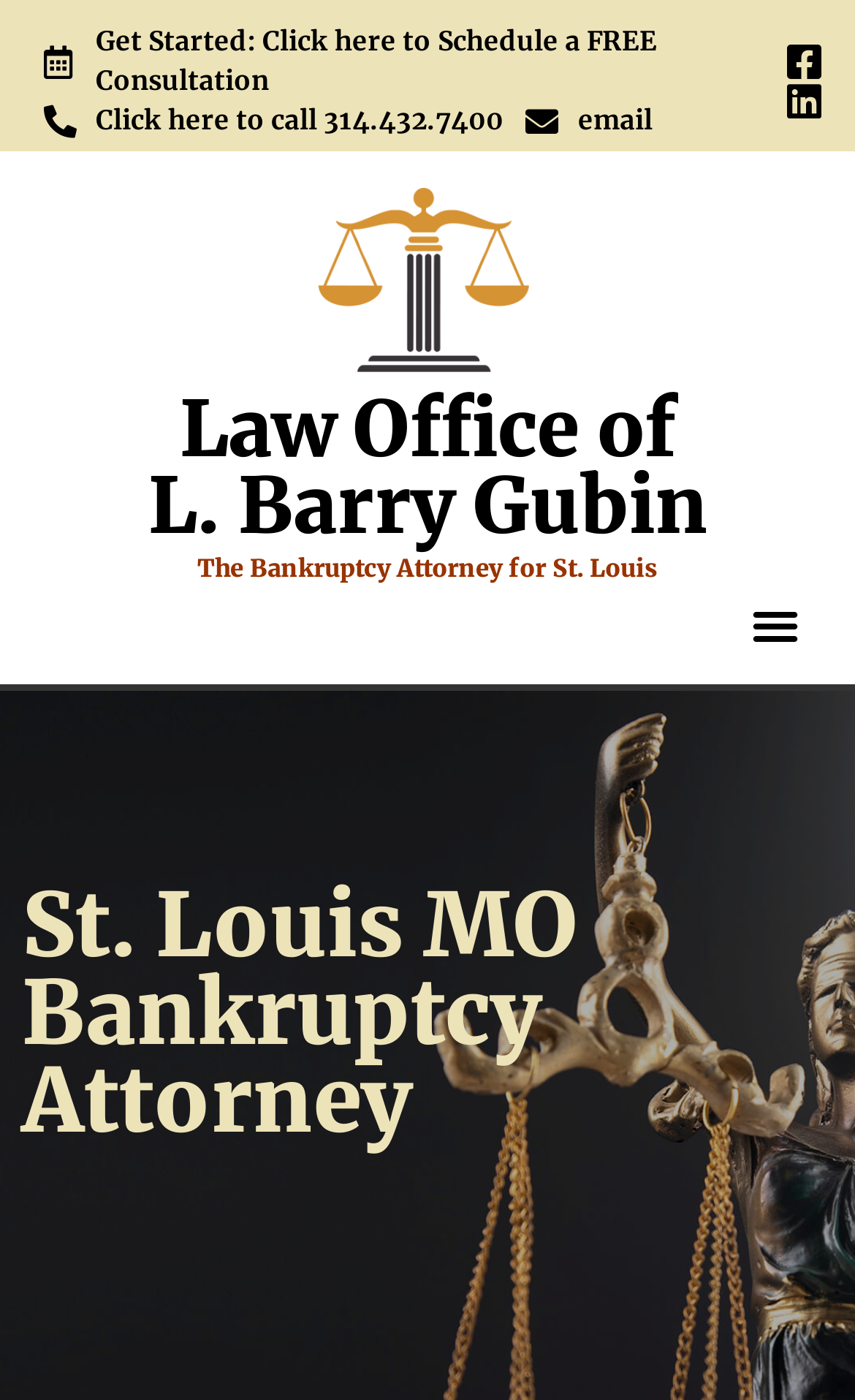Please determine and provide the text content of the webpage's heading.

St. Louis MO Bankruptcy Attorney